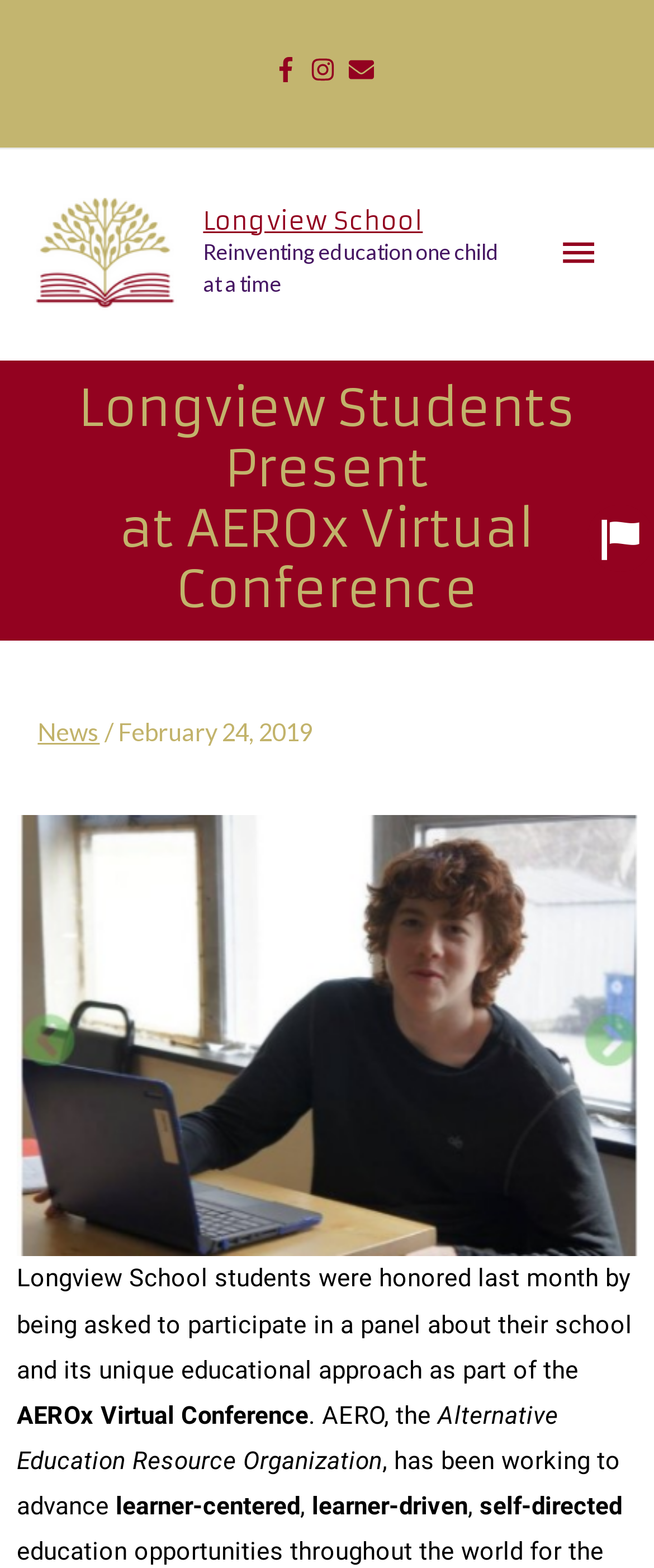Explain in detail what you observe on this webpage.

The webpage is about Longview School students presenting at the AEROx Virtual Conference. At the top left, there are three social media links: Facebook, Instagram, and an envelope icon, each accompanied by a small image. Below these links, there is a larger image of the Longview School logo.

To the right of the logo, there is a heading that reads "Reinventing education one child at a time." Below this heading, there is a main menu button that expands to reveal a list of options.

The main content of the webpage is an article about Longview School students participating in a panel at the AEROx Virtual Conference. The article is divided into several paragraphs, with the first paragraph describing the honor of being asked to participate in the panel. The text is arranged in a single column, with no images or other elements interrupting the flow of the text.

At the top of the article, there is a heading that reads "Longview Students Present at AEROx Virtual Conference" with a subheading that includes the date "February 24, 2019" and a link to the "News" section. The article itself is a single block of text, with no breaks or separators.

In the background, there is a large image that spans the entire width of the page, but its content is not described in the accessibility tree.